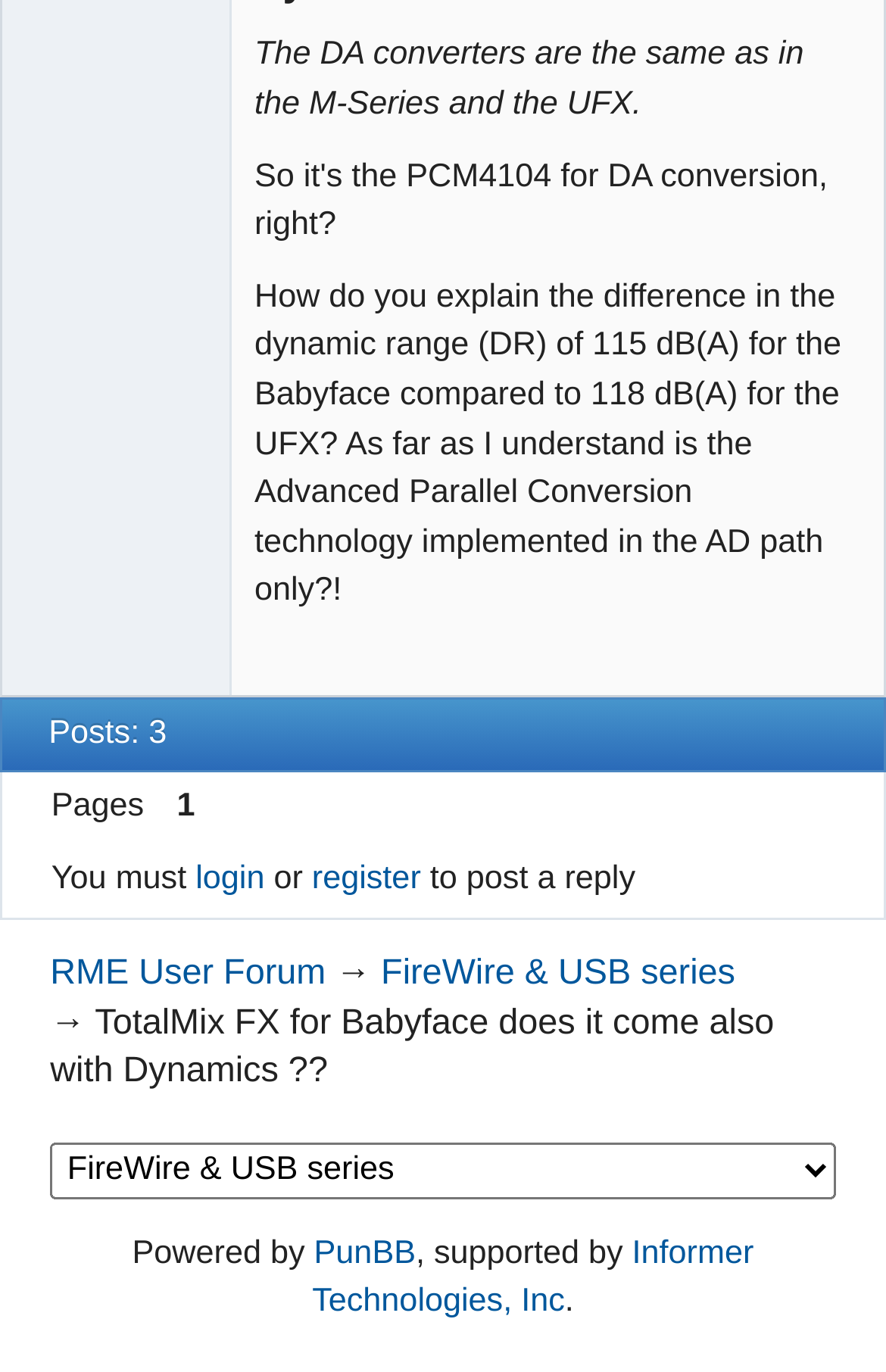Bounding box coordinates should be in the format (top-left x, top-left y, bottom-right x, bottom-right y) and all values should be floating point numbers between 0 and 1. Determine the bounding box coordinate for the UI element described as: FireWire & USB series

[0.43, 0.695, 0.83, 0.723]